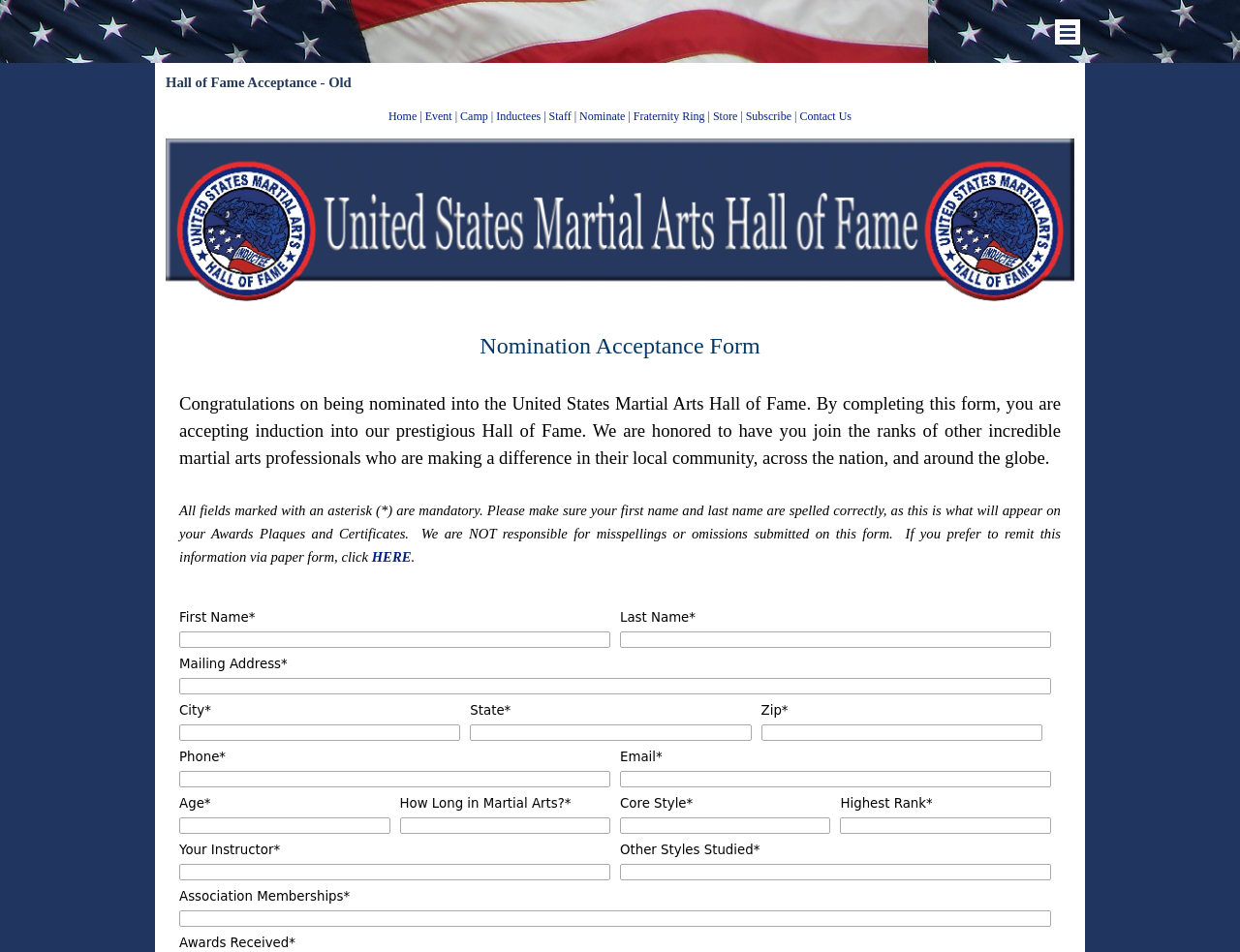Using the given element description, provide the bounding box coordinates (top-left x, top-left y, bottom-right x, bottom-right y) for the corresponding UI element in the screenshot: Freebies

None